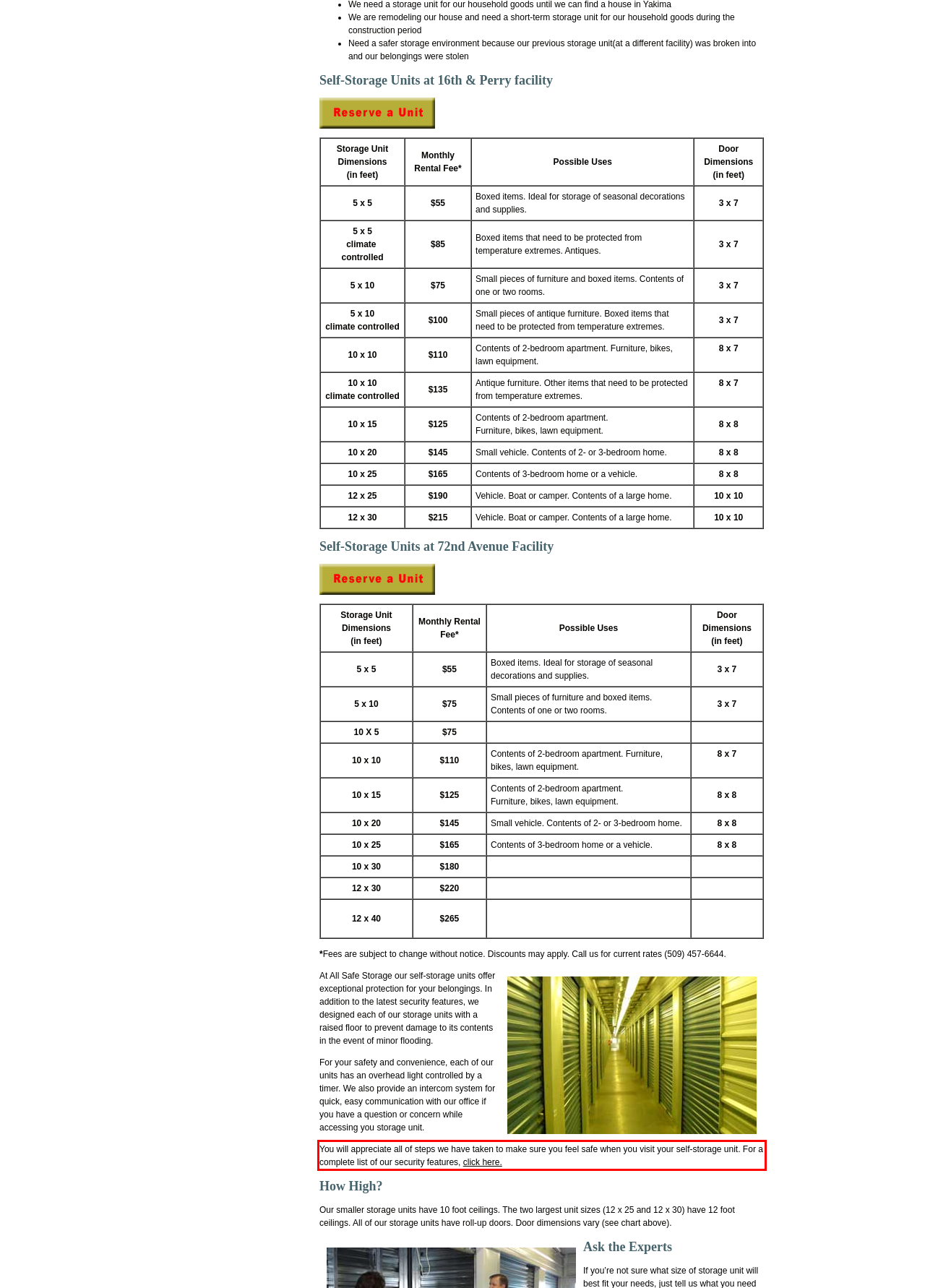You are provided with a screenshot of a webpage that includes a red bounding box. Extract and generate the text content found within the red bounding box.

You will appreciate all of steps we have taken to make sure you feel safe when you visit your self-storage unit. For a complete list of our security features, click here.